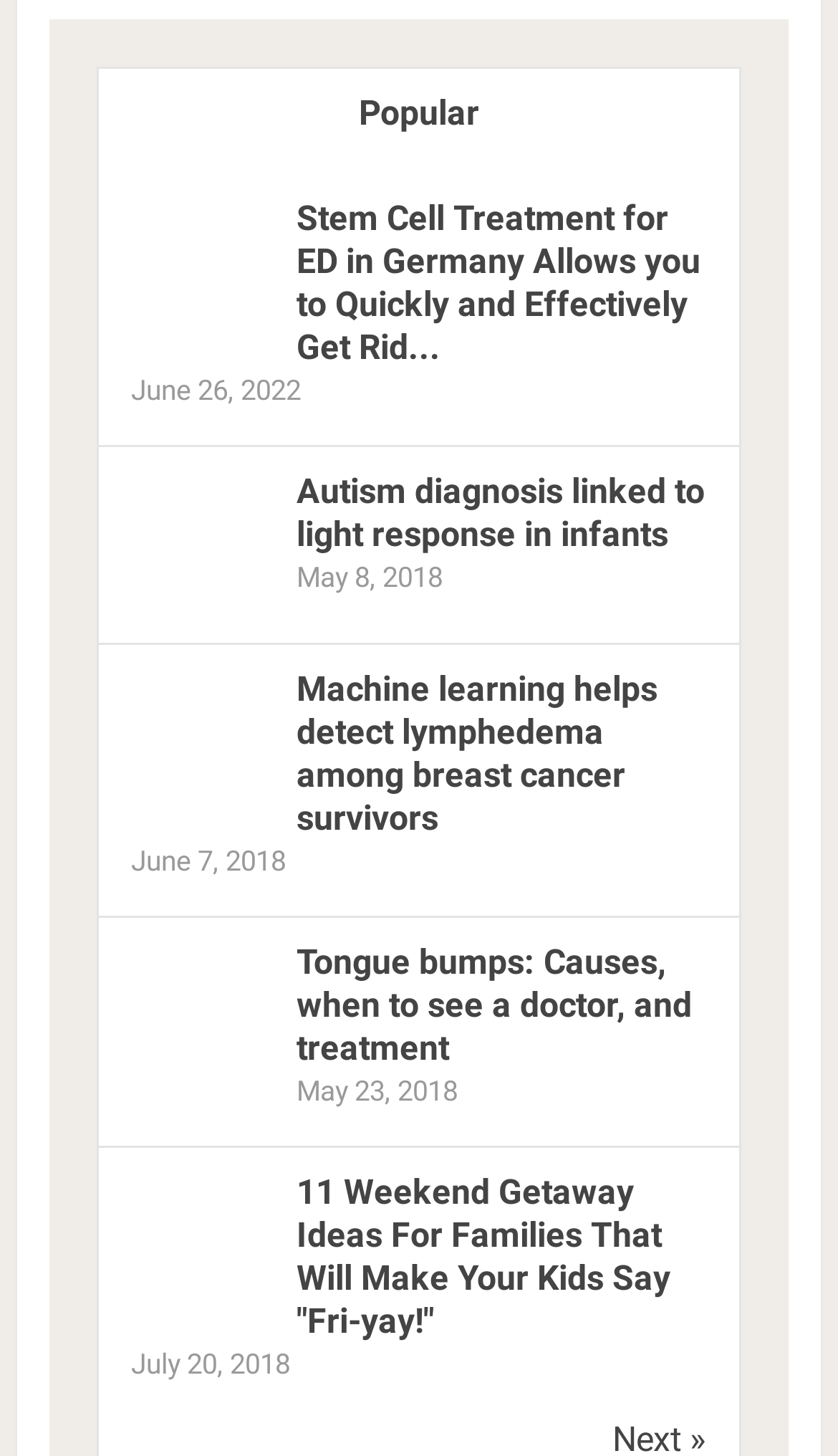How many links are there on the webpage?
Based on the screenshot, respond with a single word or phrase.

8